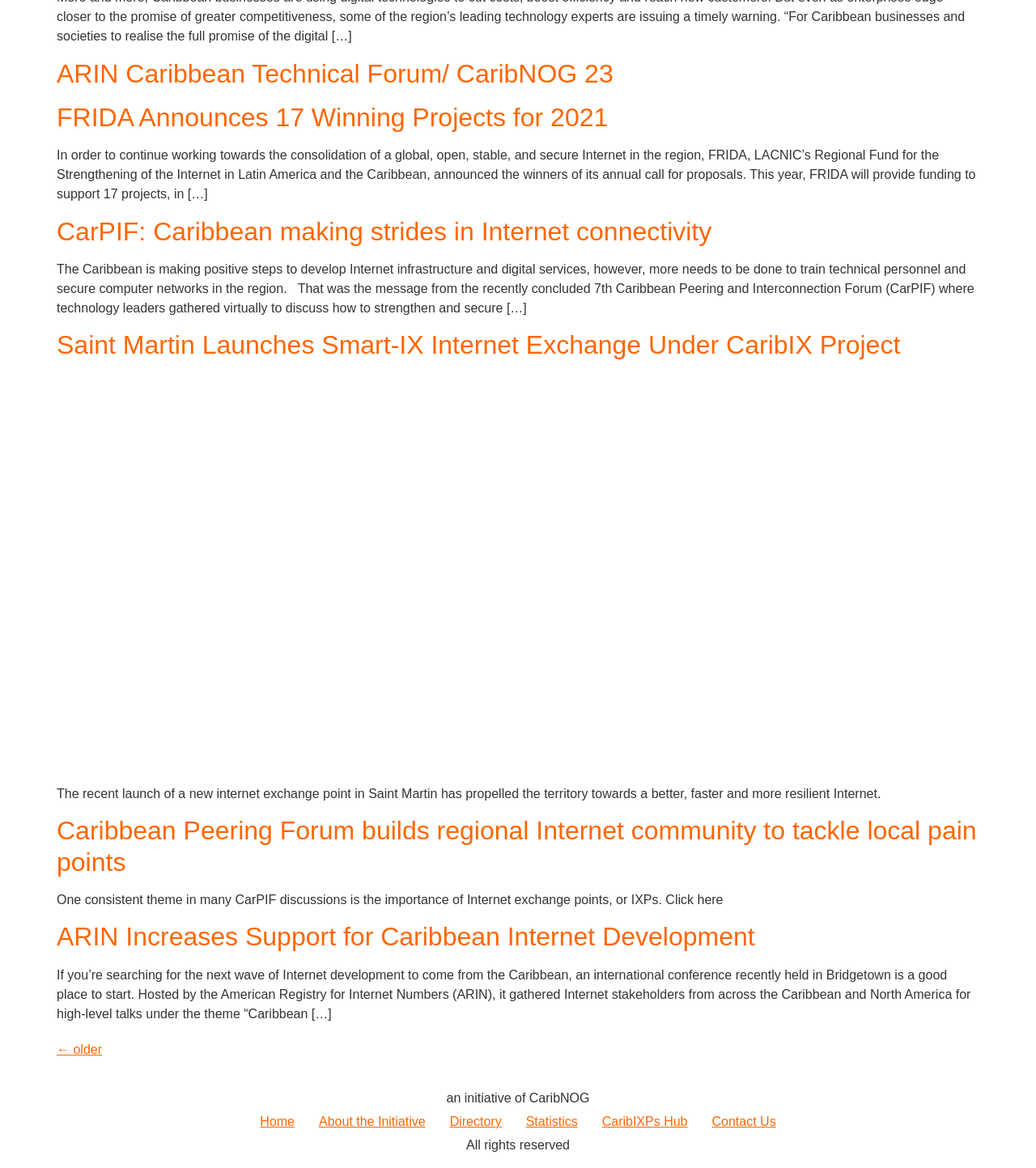Respond concisely with one word or phrase to the following query:
Where is the link 'Home' located?

Bottom